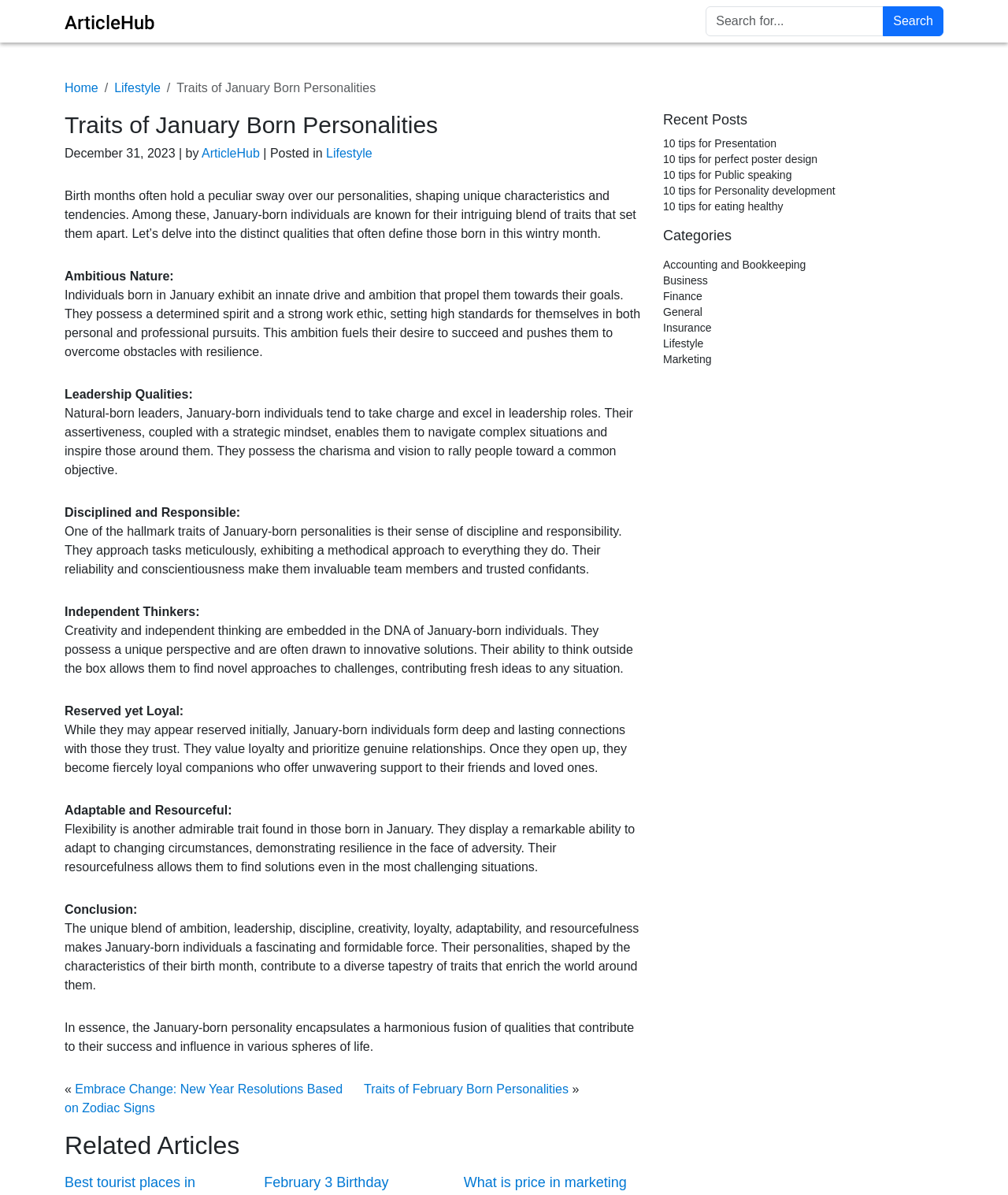Use a single word or phrase to answer the question: 
What is the main topic of this article?

Traits of January Born Personalities